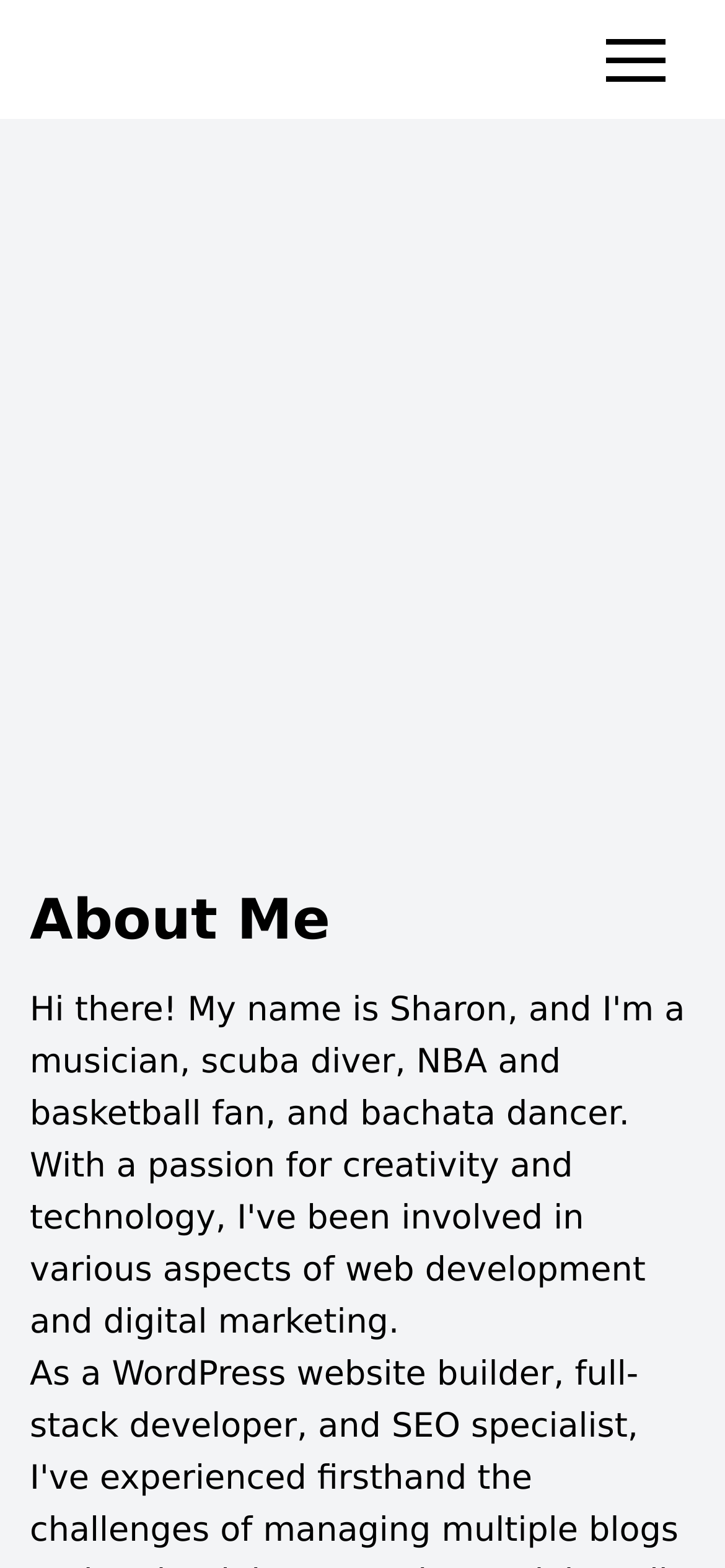Given the description: "About", determine the bounding box coordinates of the UI element. The coordinates should be formatted as four float numbers between 0 and 1, [left, top, right, bottom].

[0.674, 0.104, 0.812, 0.133]